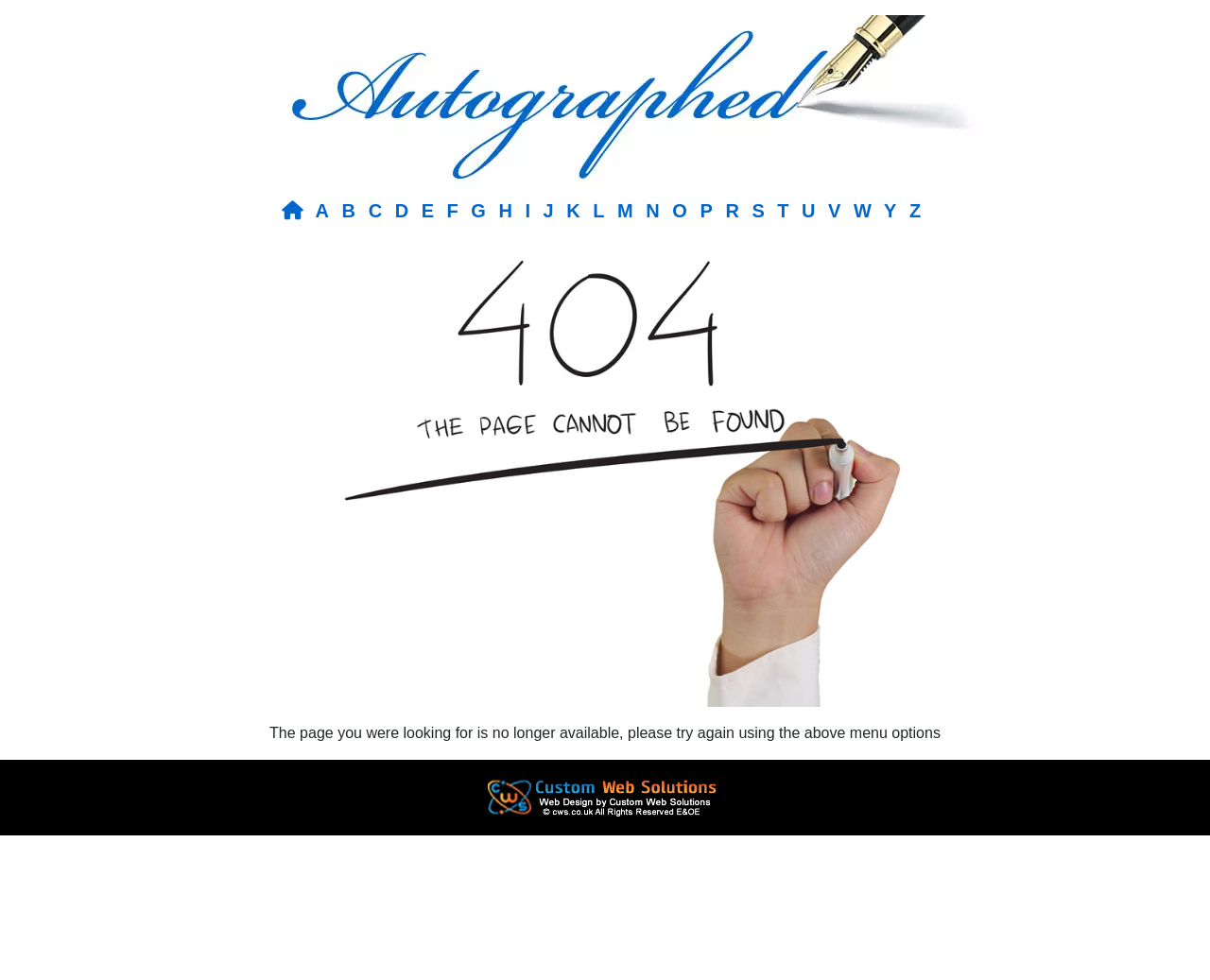What is the category of autographed memorabilia?
Identify the answer in the screenshot and reply with a single word or phrase.

Autographs